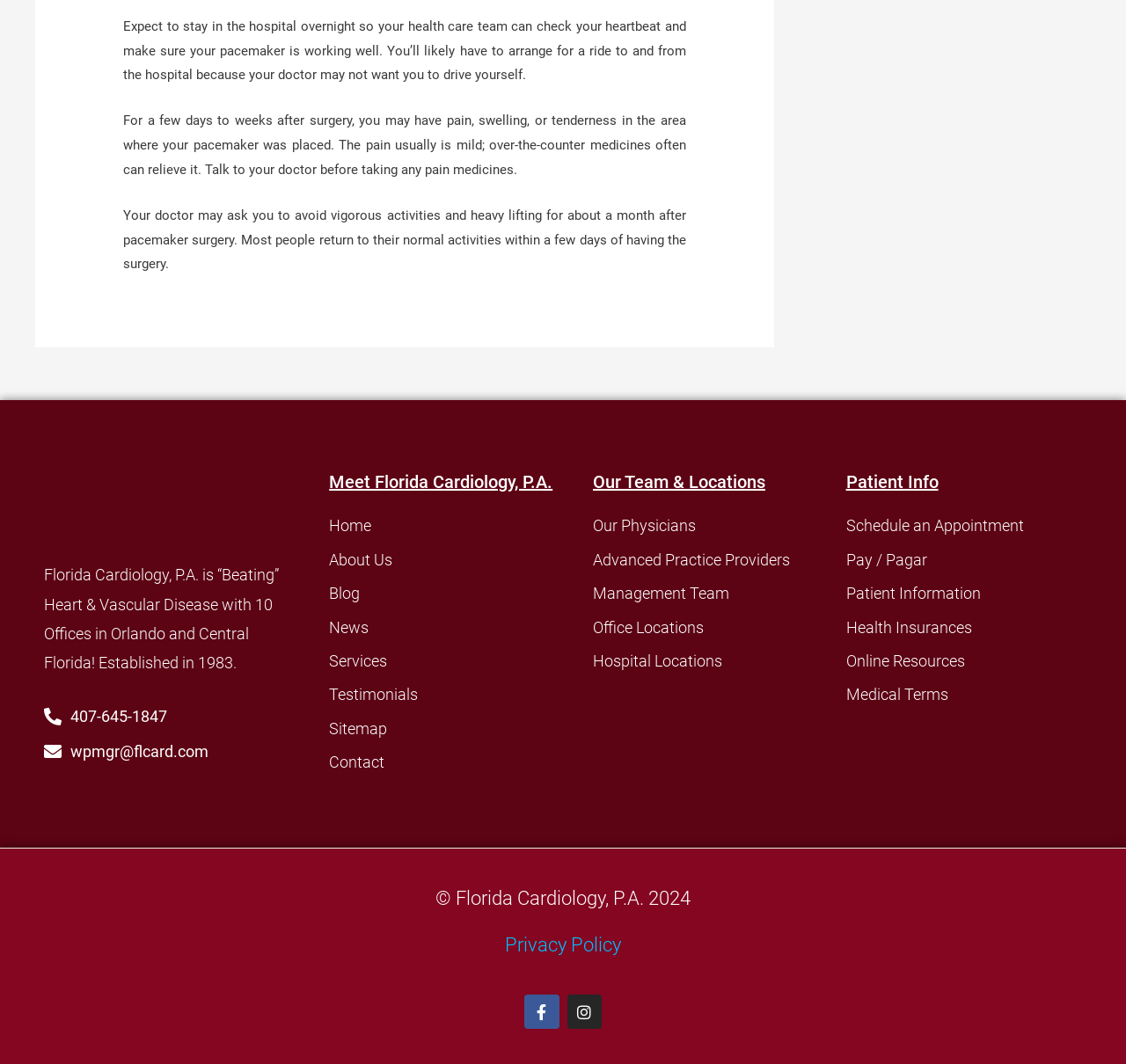Please find the bounding box coordinates of the element that needs to be clicked to perform the following instruction: "Call the office". The bounding box coordinates should be four float numbers between 0 and 1, represented as [left, top, right, bottom].

[0.039, 0.657, 0.261, 0.69]